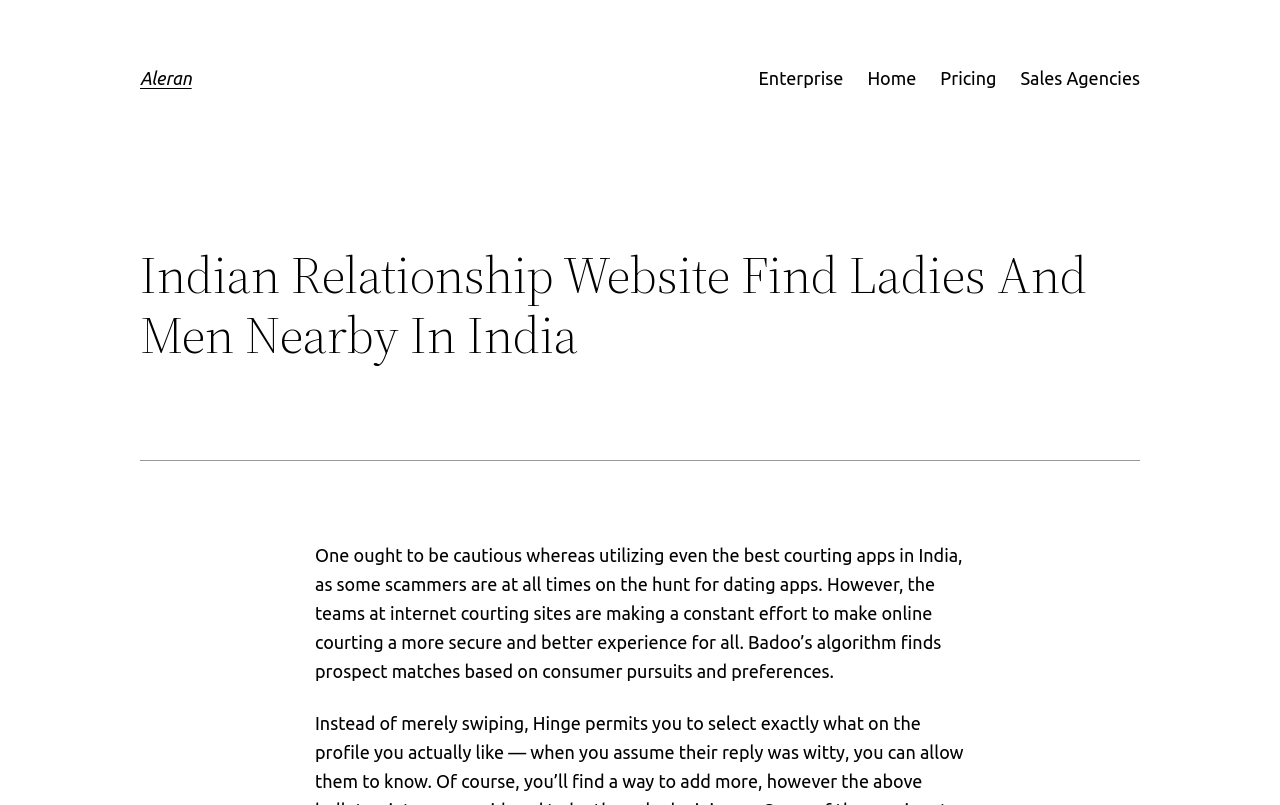What is the algorithm of Badoo based on?
From the image, provide a succinct answer in one word or a short phrase.

User interests and preferences